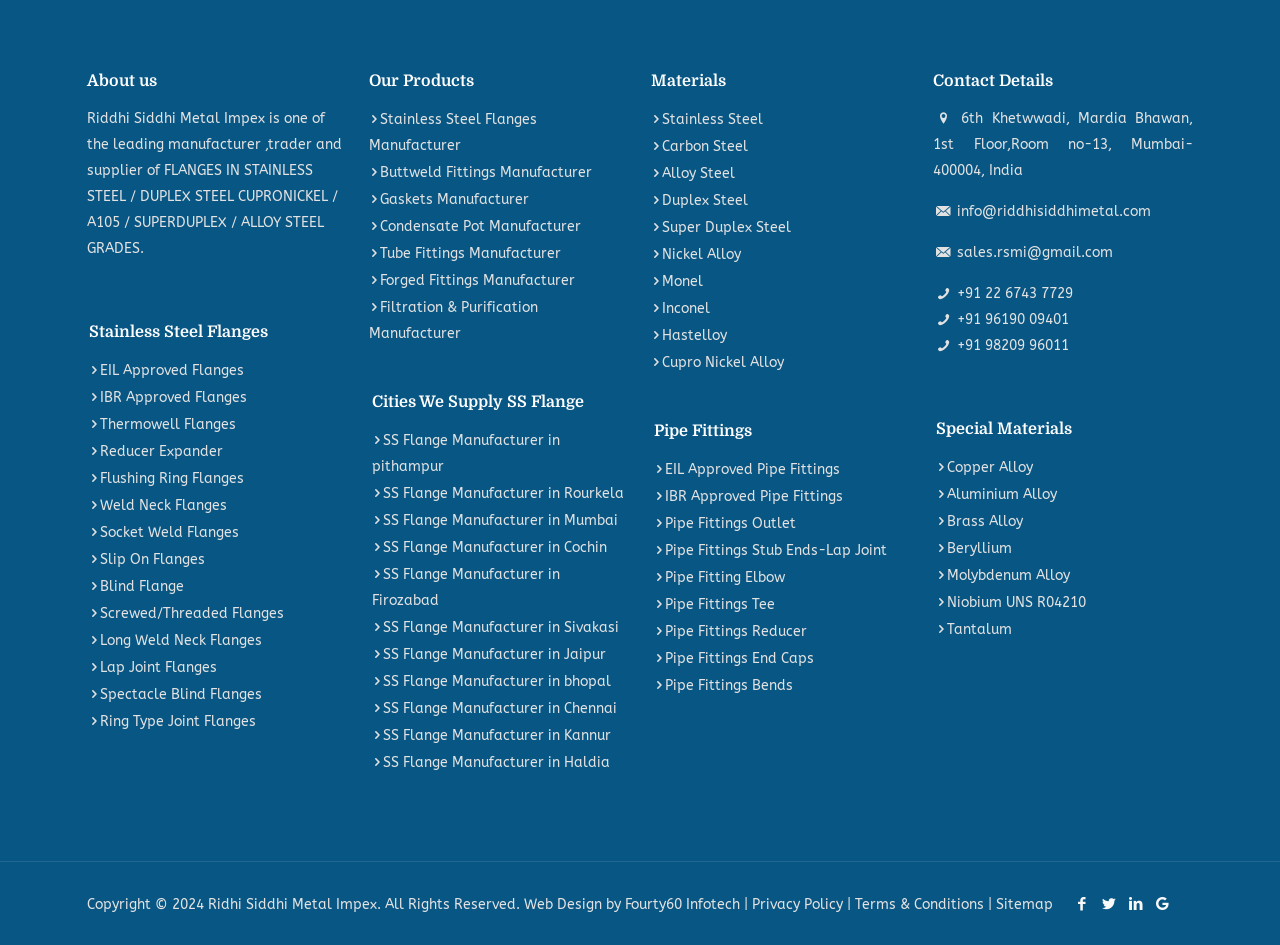Please identify the bounding box coordinates of the clickable area that will allow you to execute the instruction: "Go to Client Portal".

None